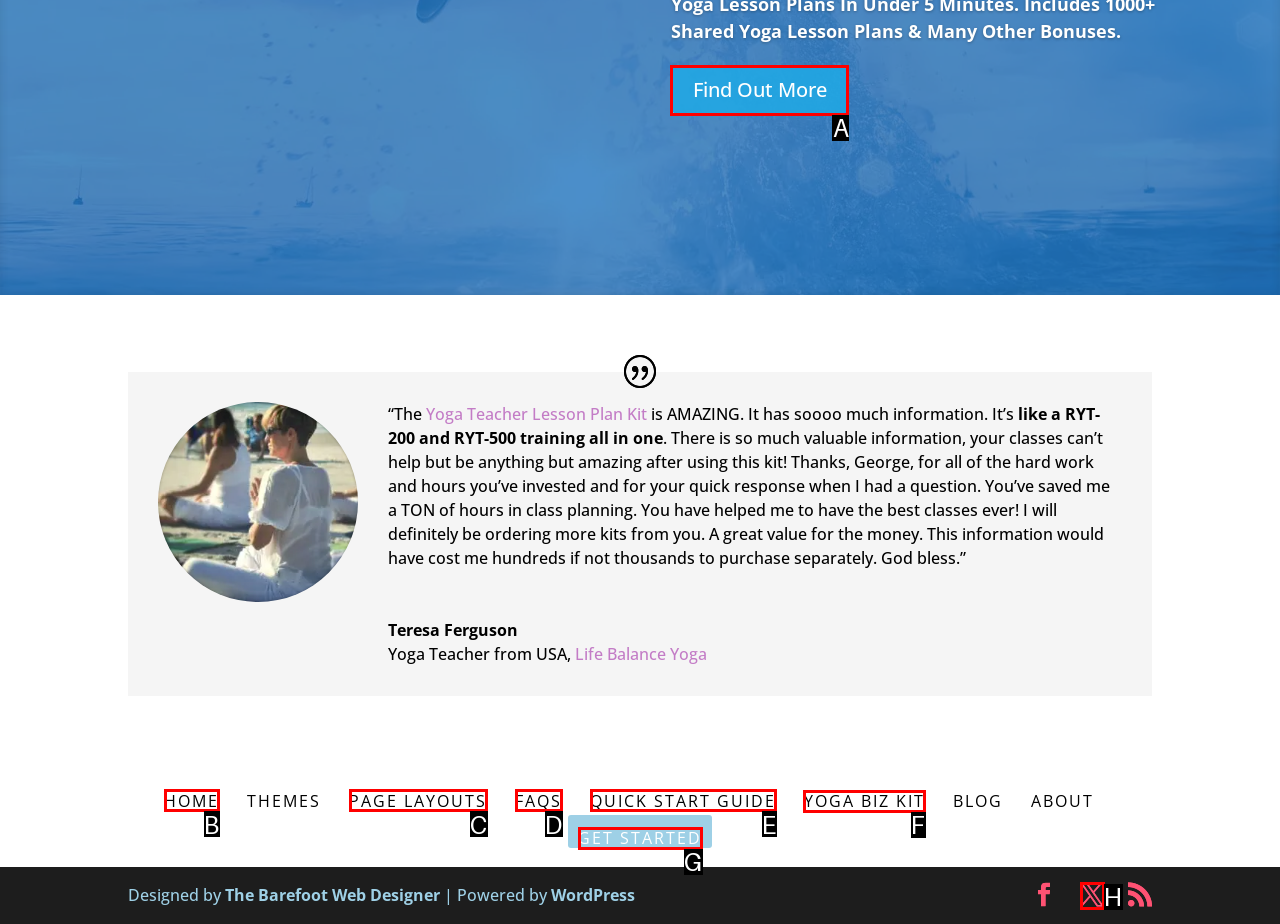Indicate the HTML element to be clicked to accomplish this task: Read more about the privacy statement Respond using the letter of the correct option.

None